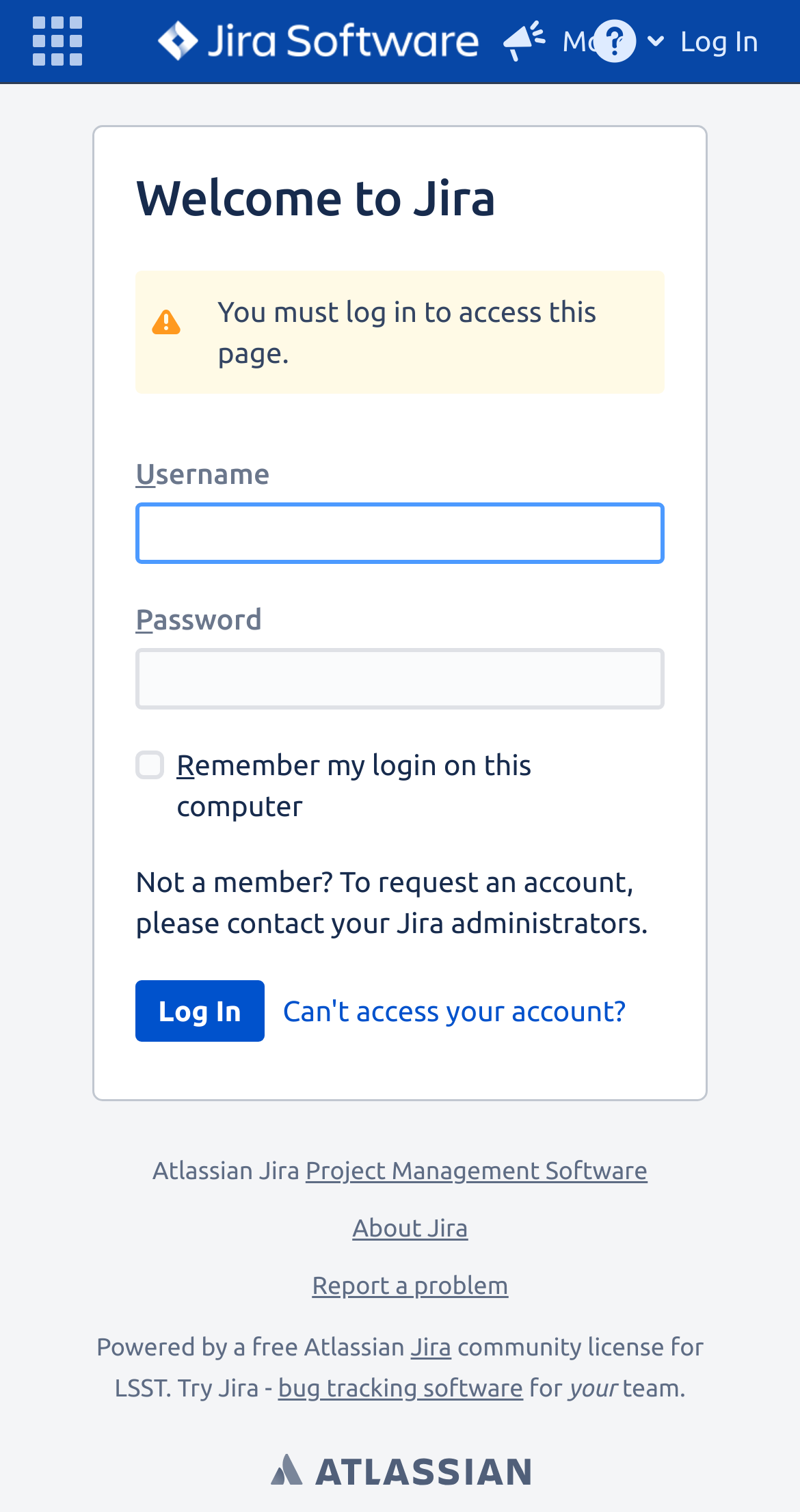Identify the bounding box coordinates of the clickable region necessary to fulfill the following instruction: "View the image of Georgia State University Logo". The bounding box coordinates should be four float numbers between 0 and 1, i.e., [left, top, right, bottom].

None